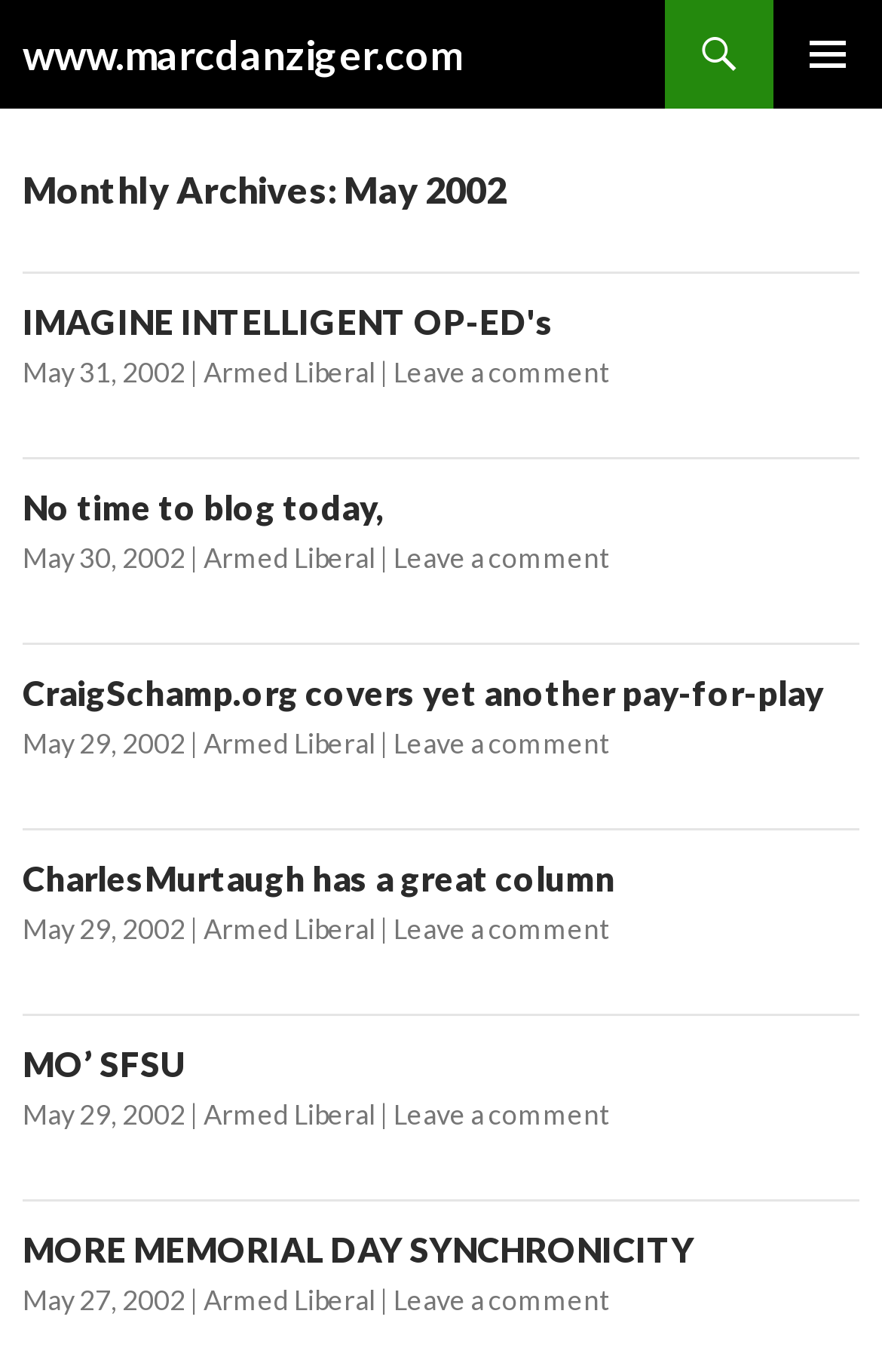Please locate the bounding box coordinates of the region I need to click to follow this instruction: "Click the PRIMARY MENU button".

[0.877, 0.0, 1.0, 0.079]